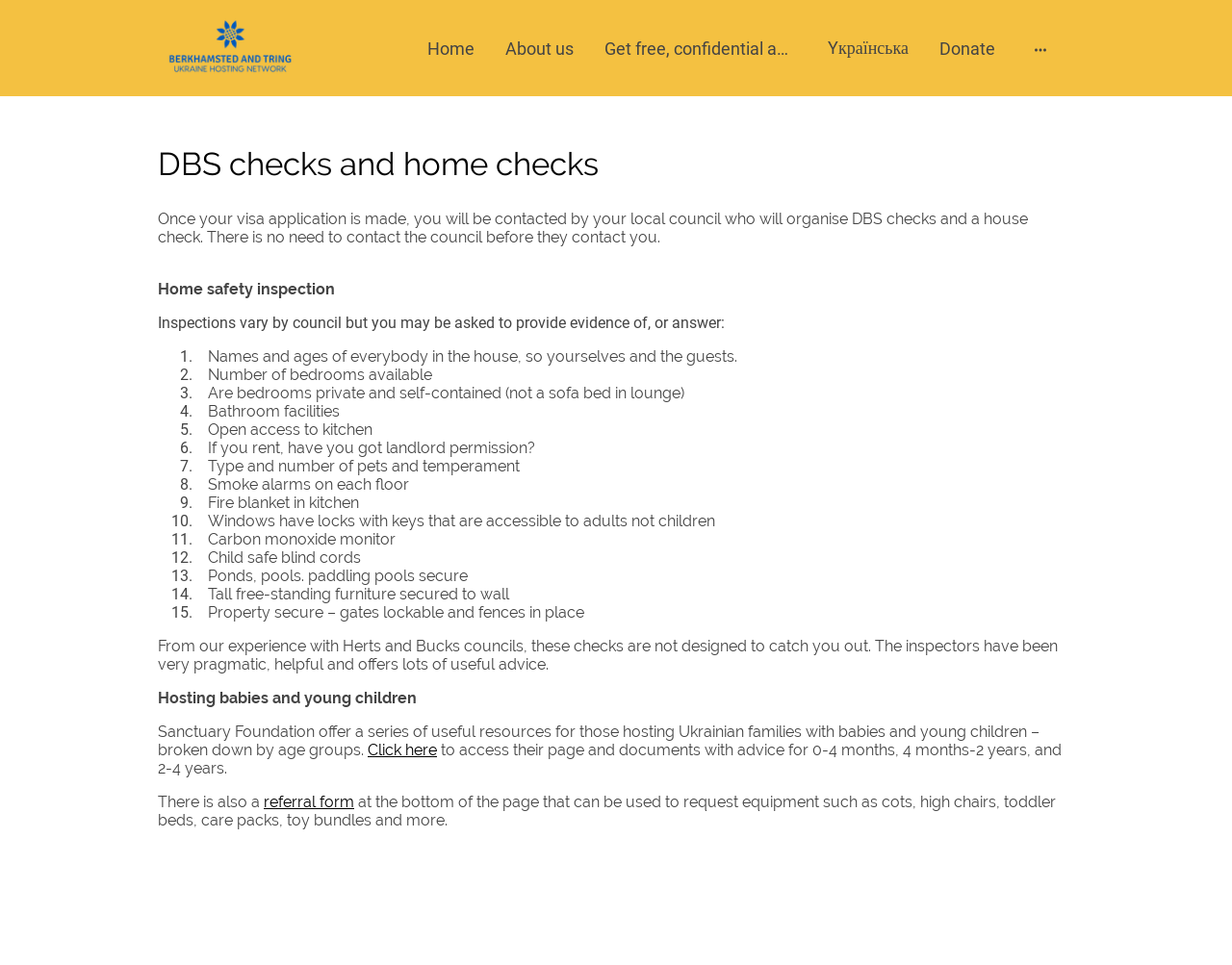Find the bounding box coordinates of the element to click in order to complete the given instruction: "Share on social media."

None